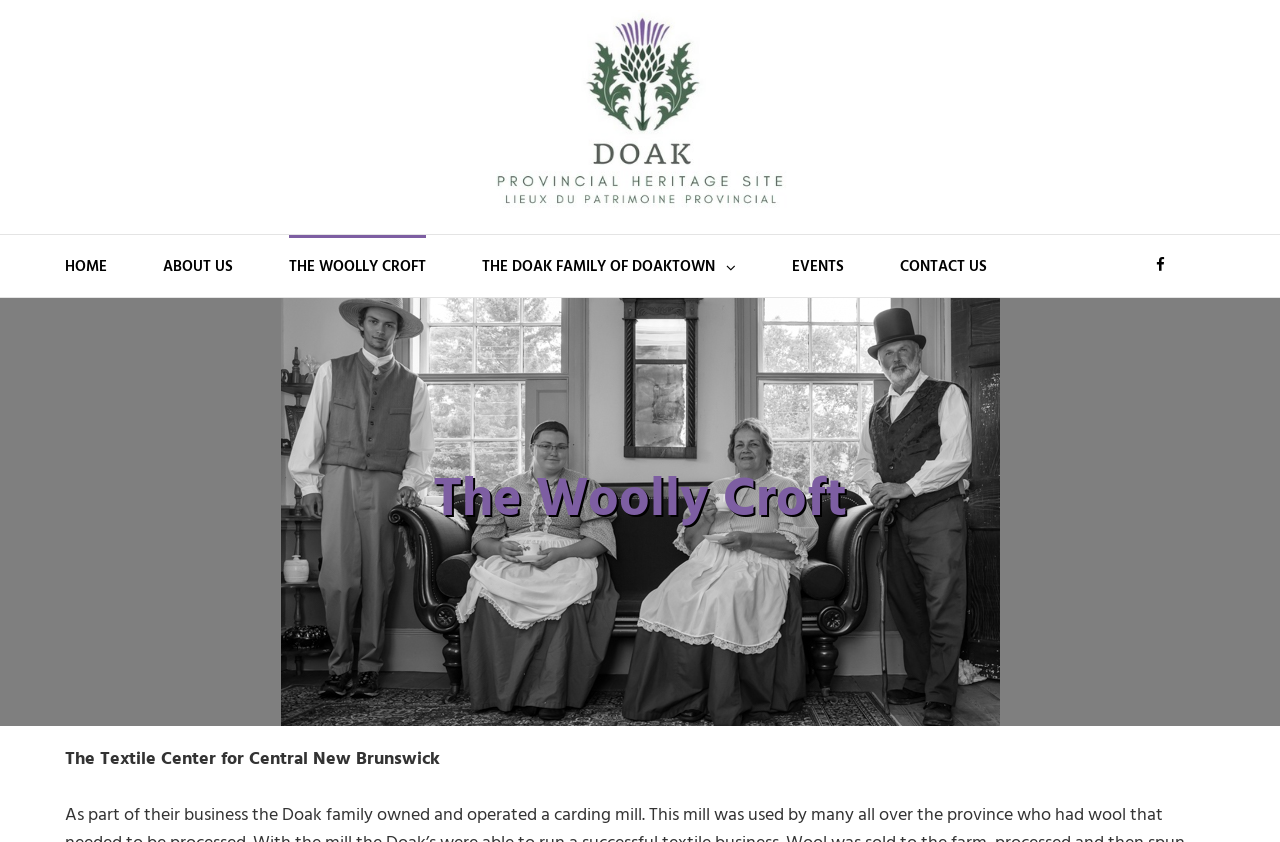Bounding box coordinates are specified in the format (top-left x, top-left y, bottom-right x, bottom-right y). All values are floating point numbers bounded between 0 and 1. Please provide the bounding box coordinate of the region this sentence describes: The Doak Family of Doaktown

[0.377, 0.279, 0.575, 0.352]